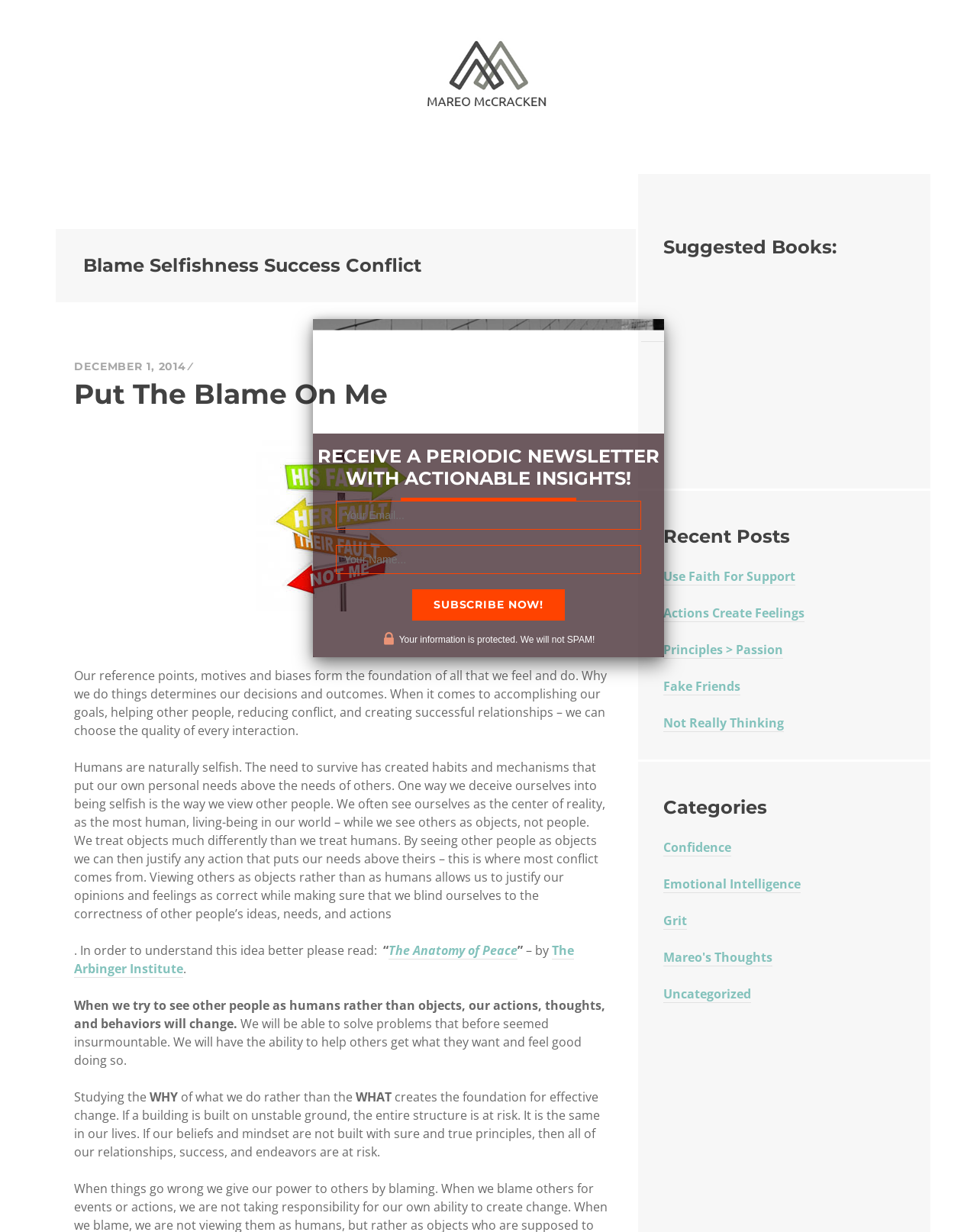Offer a detailed explanation of the webpage layout and contents.

The webpage is about Mareo McCracken, with a focus on personal development and self-improvement. At the top, there is a link and an image, followed by a heading with the author's name. Below this, there is a header section with a heading that reads "Blame Selfishness Success Conflict" and a subheading with a date. 

The main content of the page is a long article that discusses how humans are naturally selfish and how this selfishness can lead to conflict. The article argues that by seeing other people as humans rather than objects, we can change our actions and behaviors and solve problems that seemed insurmountable. The text is divided into several paragraphs, with some quotes and references to other works, such as "The Anatomy of Peace" by The Arbinger Institute.

On the right side of the page, there are several sections, including "Suggested Books", "Recent Posts", and "Categories". These sections contain links to other articles or books on related topics. There is also a section to subscribe to a newsletter, with a heading that reads "RECEIVE A PERIODIC NEWSLETTER WITH ACTIONABLE INSIGHTS!" and a form to enter an email address and name. 

Throughout the page, there are several images, including a small icon next to the link to "blame" and an iframe that may contain an image or other content. The overall layout is organized, with clear headings and concise text, making it easy to navigate and read.